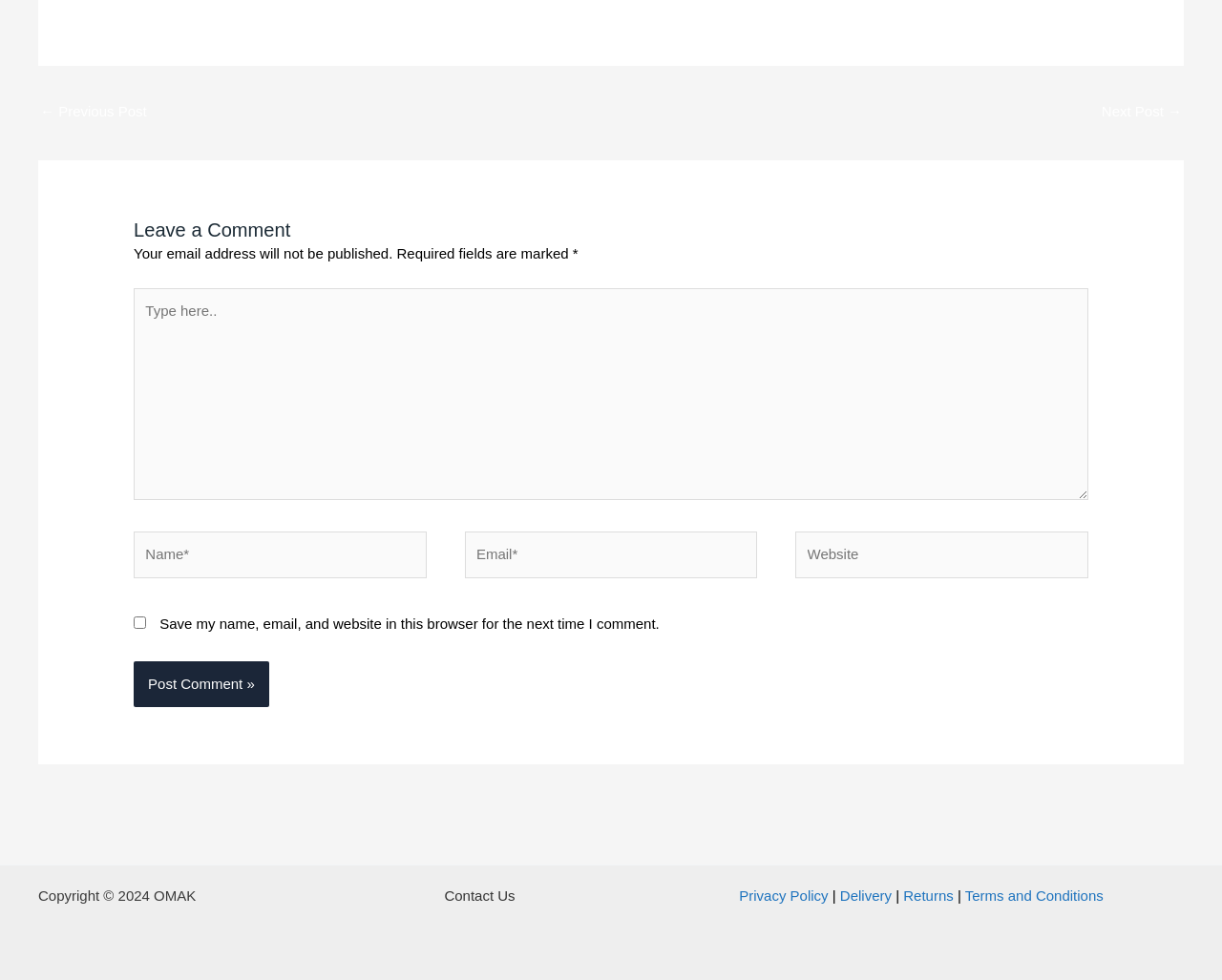Use a single word or phrase to answer the following:
What is the purpose of the checkbox?

Save comment info